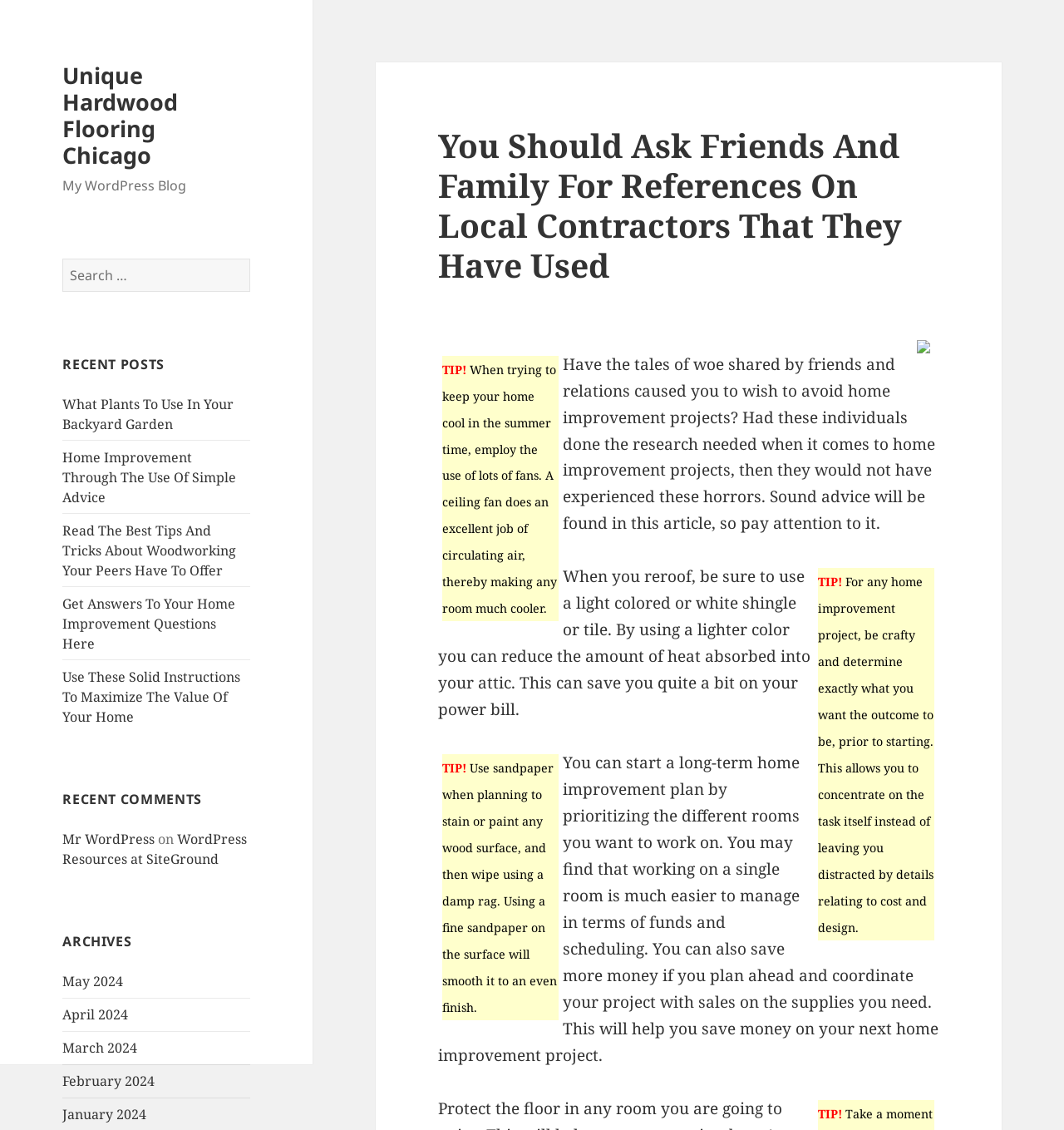Please determine the bounding box coordinates of the section I need to click to accomplish this instruction: "Click on the link 'Unique Hardwood Flooring Chicago'".

[0.059, 0.053, 0.167, 0.151]